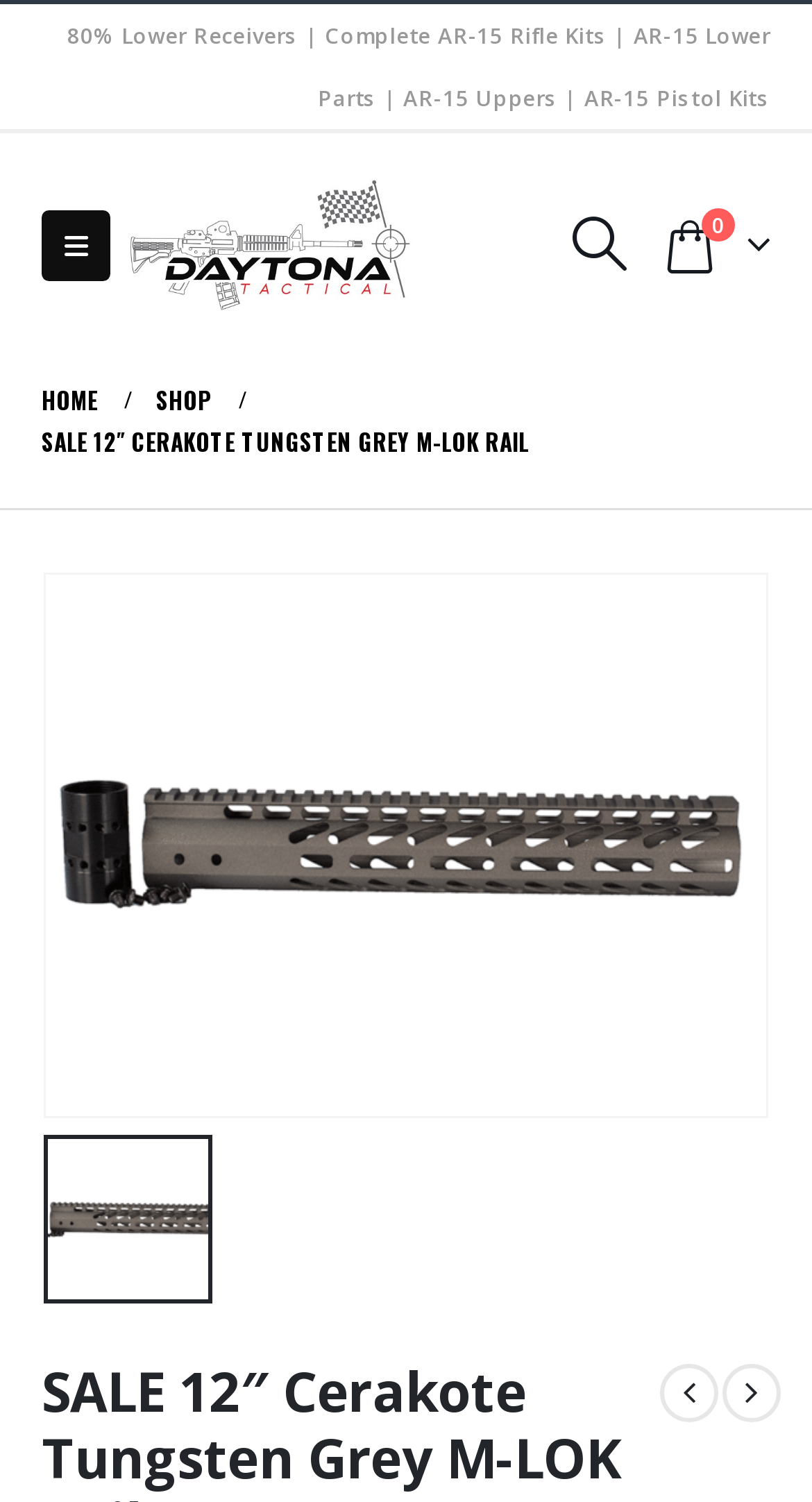Please predict the bounding box coordinates (top-left x, top-left y, bottom-right x, bottom-right y) for the UI element in the screenshot that fits the description: Shop

[0.192, 0.252, 0.262, 0.28]